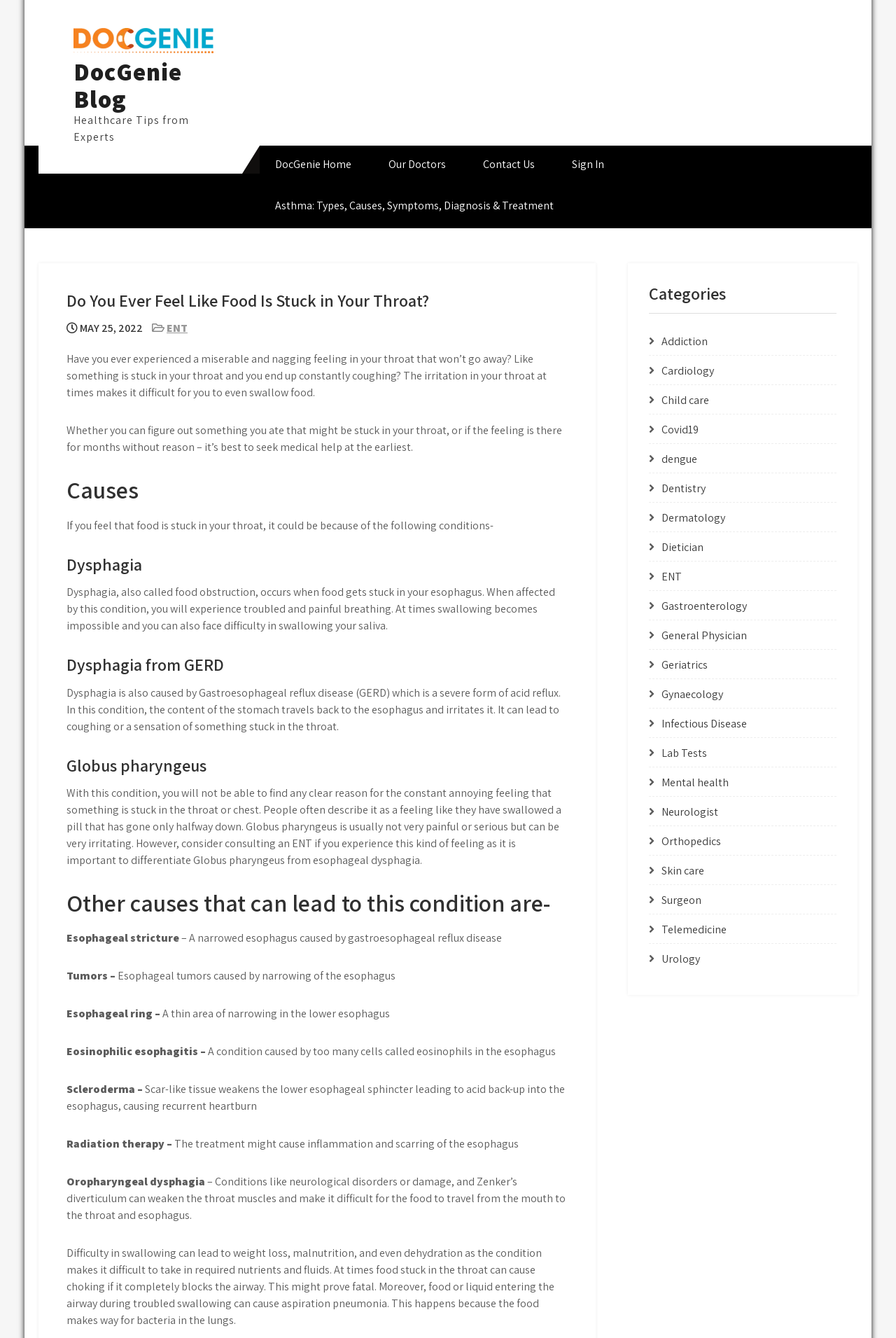Please determine the bounding box coordinates of the clickable area required to carry out the following instruction: "Learn about 'Globus pharyngeus'". The coordinates must be four float numbers between 0 and 1, represented as [left, top, right, bottom].

[0.074, 0.565, 0.633, 0.579]